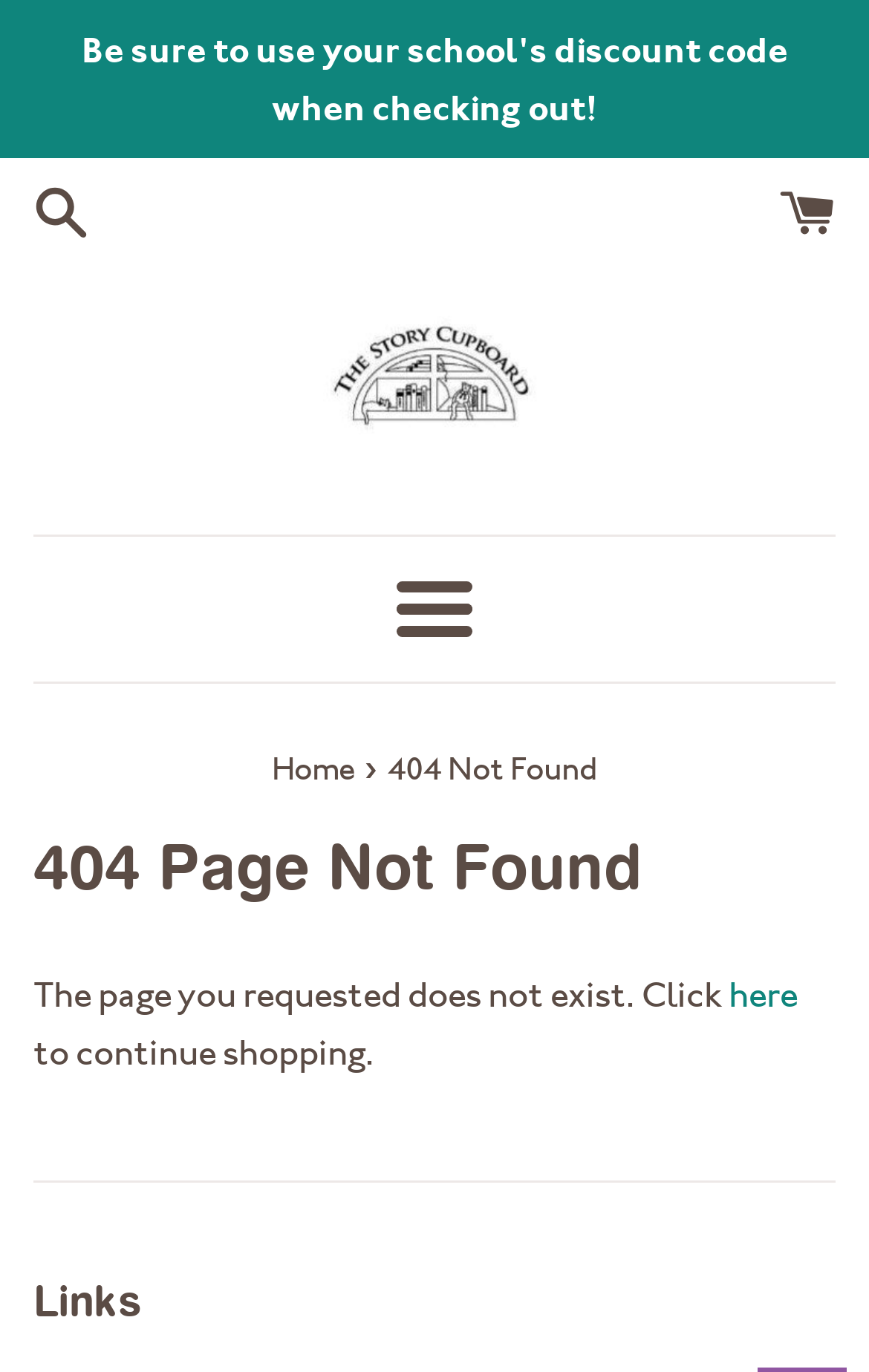Identify the bounding box coordinates for the UI element described by the following text: "Menu". Provide the coordinates as four float numbers between 0 and 1, in the format [left, top, right, bottom].

[0.457, 0.424, 0.543, 0.464]